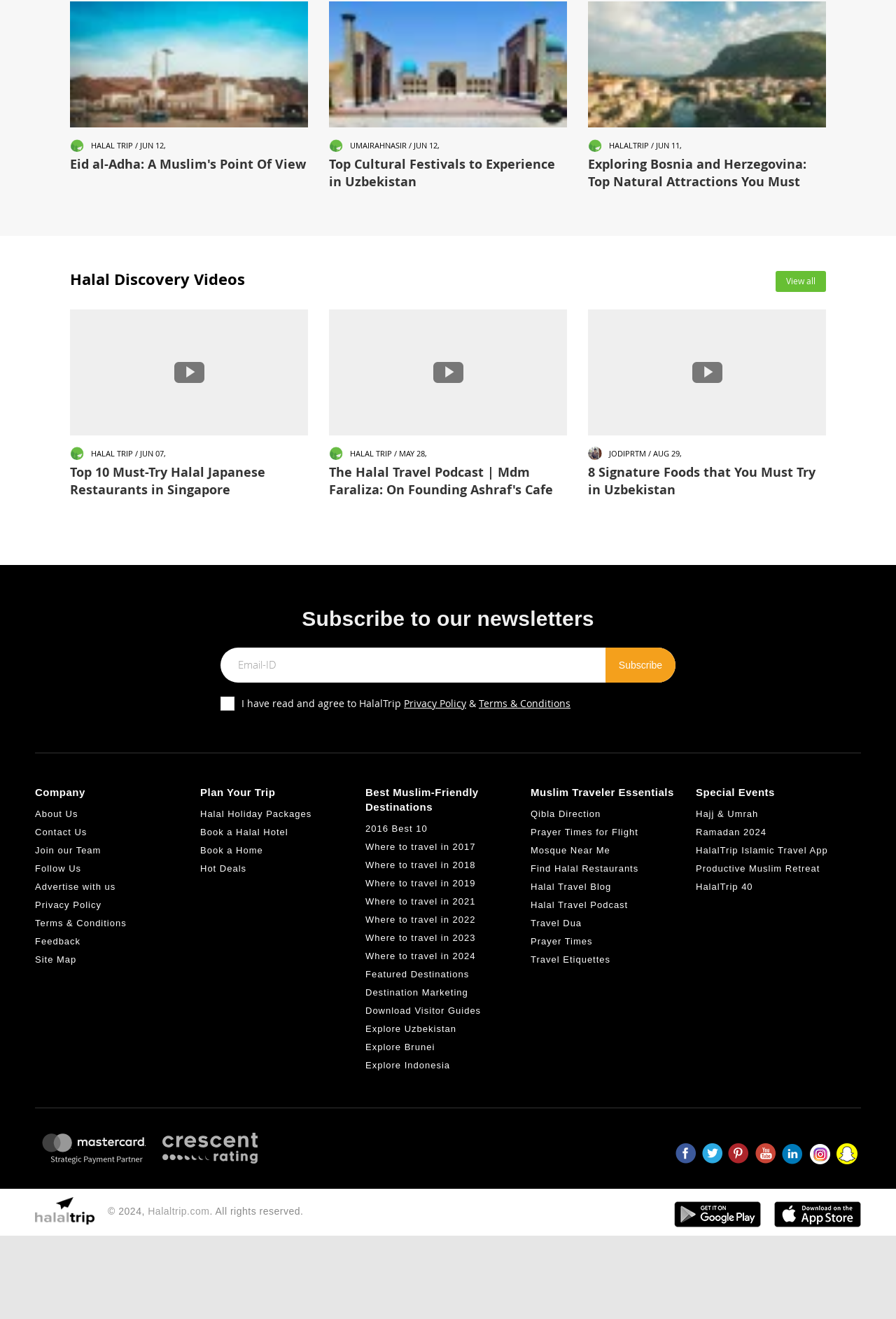Please identify the bounding box coordinates of the clickable area that will allow you to execute the instruction: "Subscribe to the newsletters".

[0.676, 0.491, 0.754, 0.517]